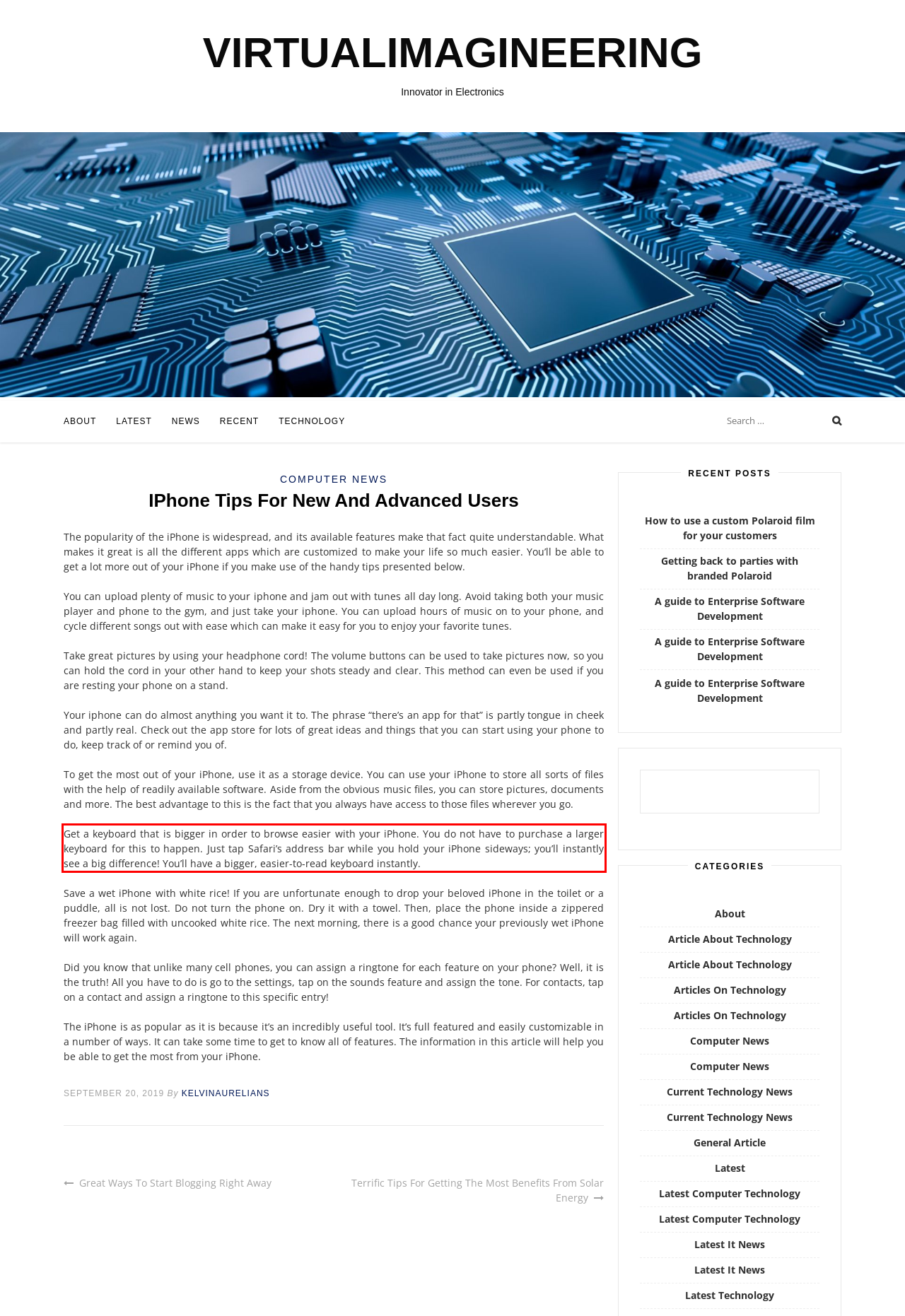Examine the screenshot of the webpage, locate the red bounding box, and generate the text contained within it.

Get a keyboard that is bigger in order to browse easier with your iPhone. You do not have to purchase a larger keyboard for this to happen. Just tap Safari’s address bar while you hold your iPhone sideways; you’ll instantly see a big difference! You’ll have a bigger, easier-to-read keyboard instantly.